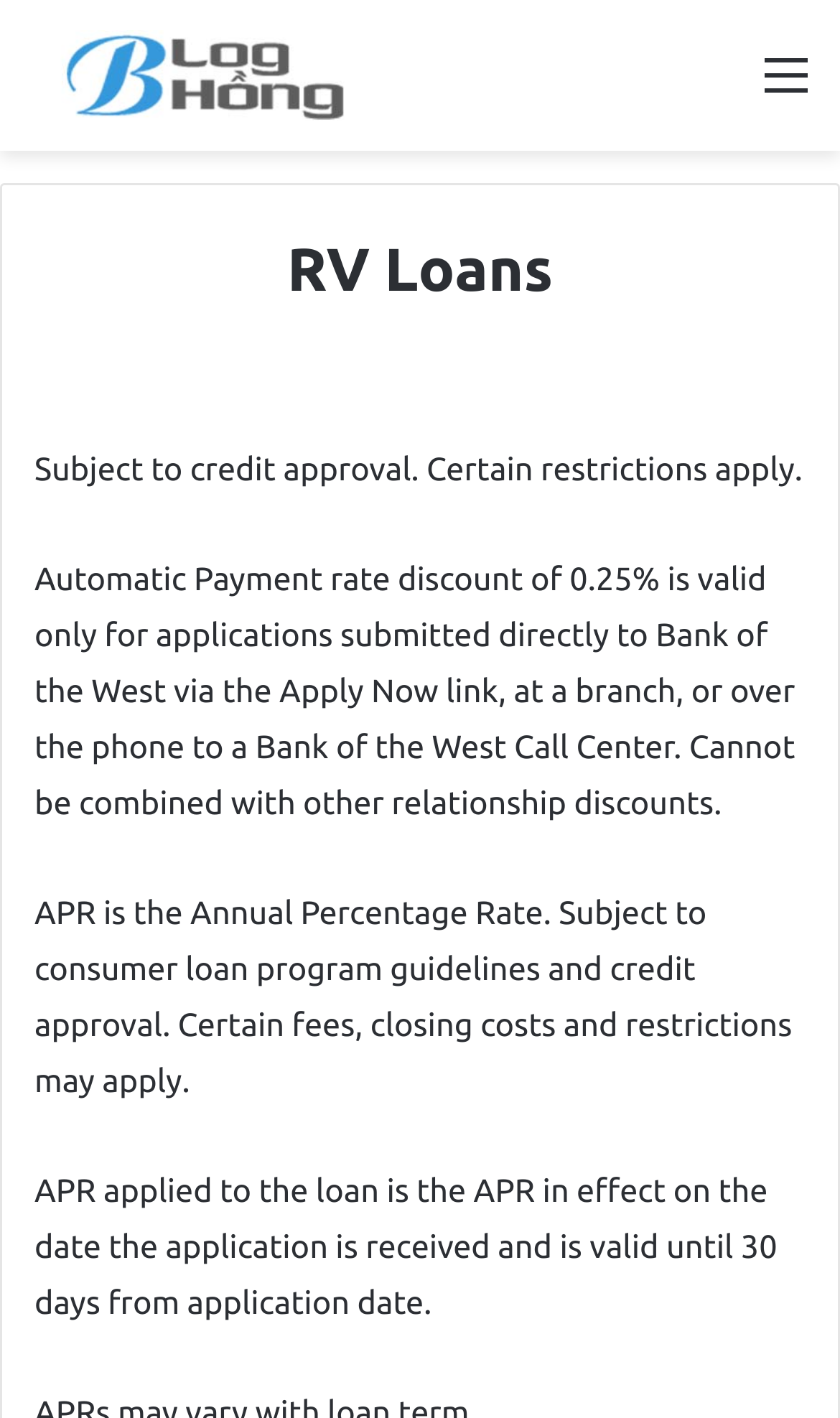Use one word or a short phrase to answer the question provided: 
What is the condition for the APR to be applied?

Credit approval